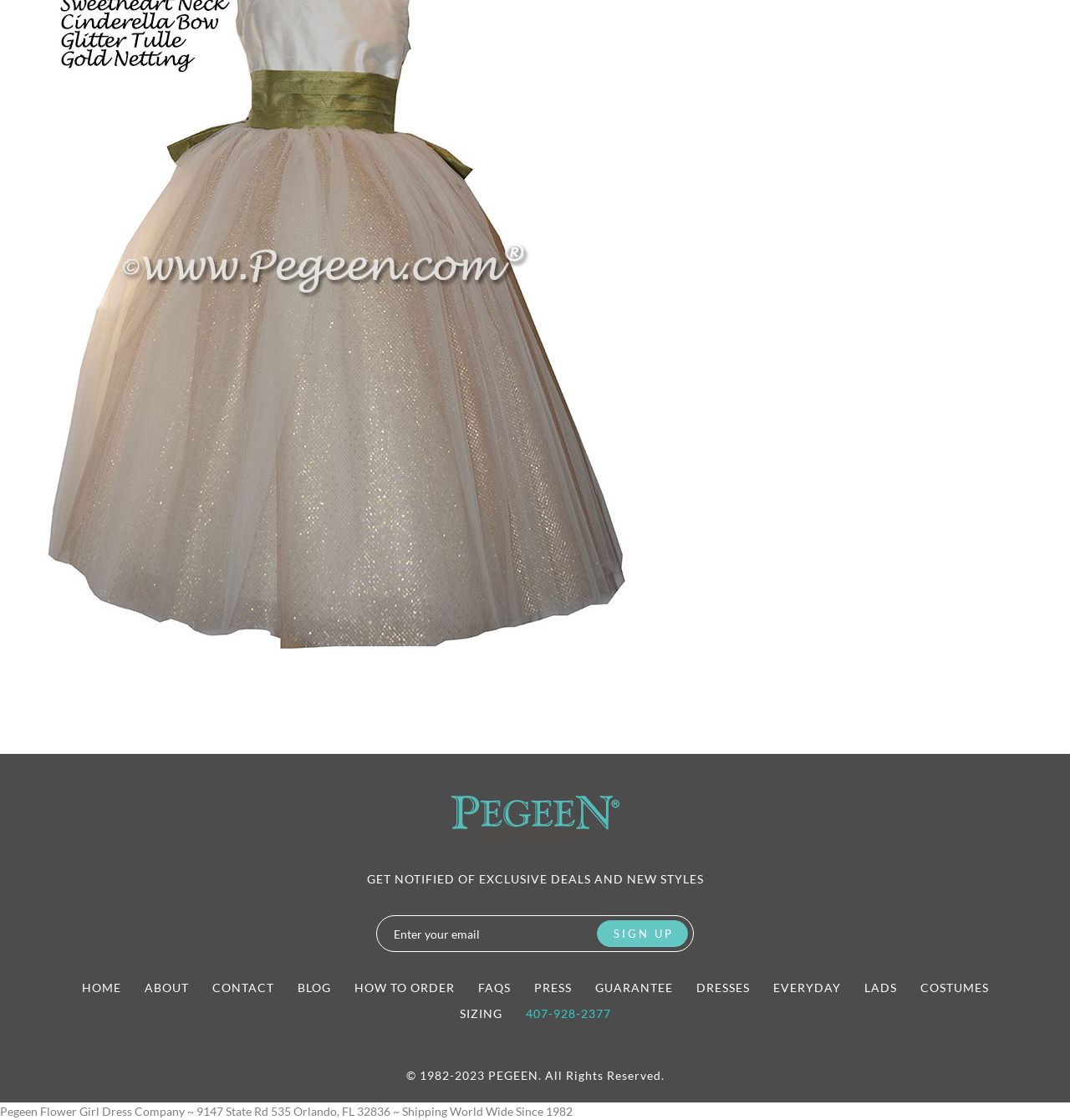Can you identify the bounding box coordinates of the clickable region needed to carry out this instruction: 'Sign up for exclusive deals and new styles'? The coordinates should be four float numbers within the range of 0 to 1, stated as [left, top, right, bottom].

[0.558, 0.822, 0.643, 0.845]